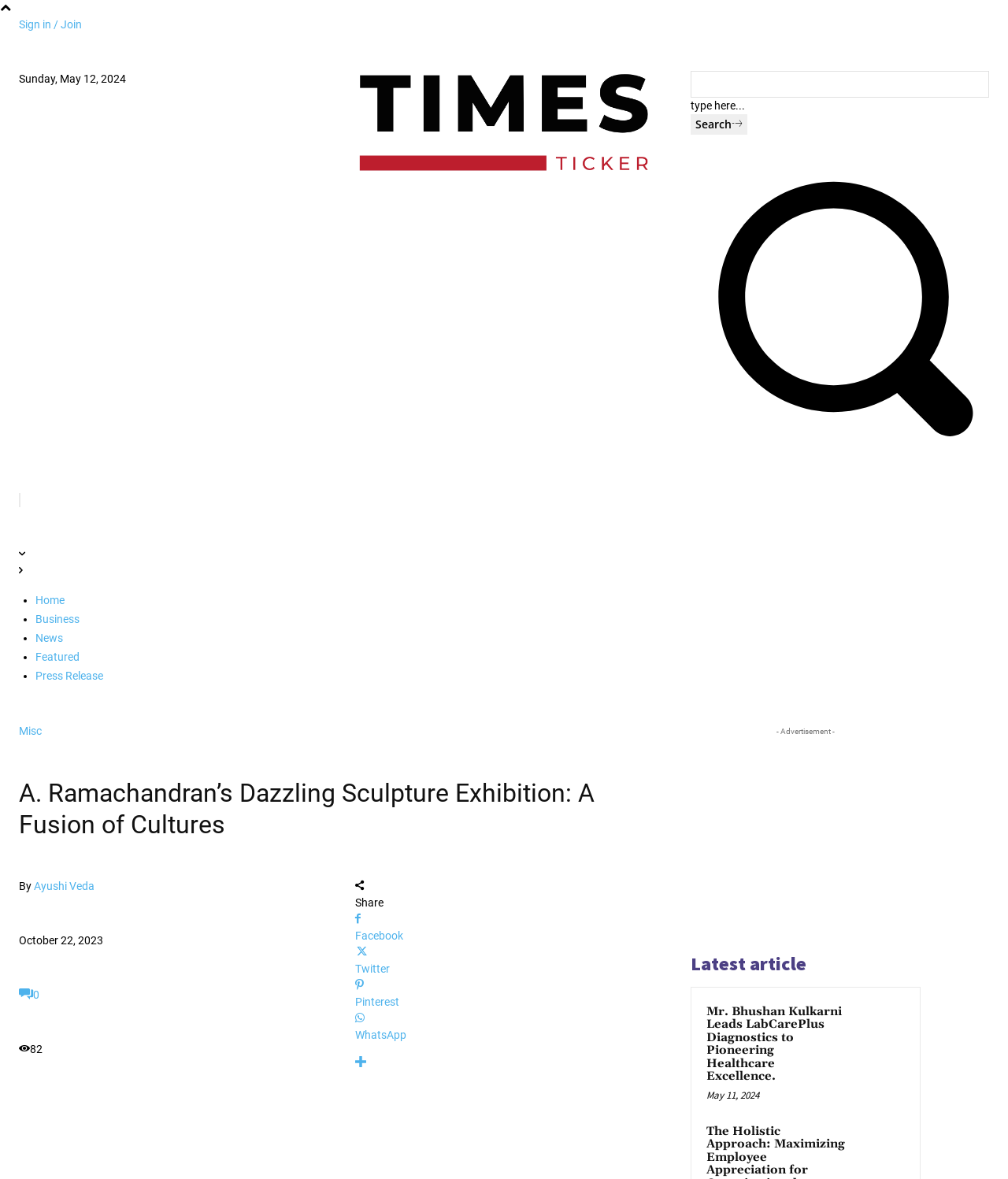What is the title of the latest article?
Analyze the image and deliver a detailed answer to the question.

I found the title of the latest article by looking at the heading element with the text 'Mr. Bhushan Kulkarni Leads LabCarePlus Diagnostics to Pioneering Healthcare Excellence.' which is located below the advertisement section.